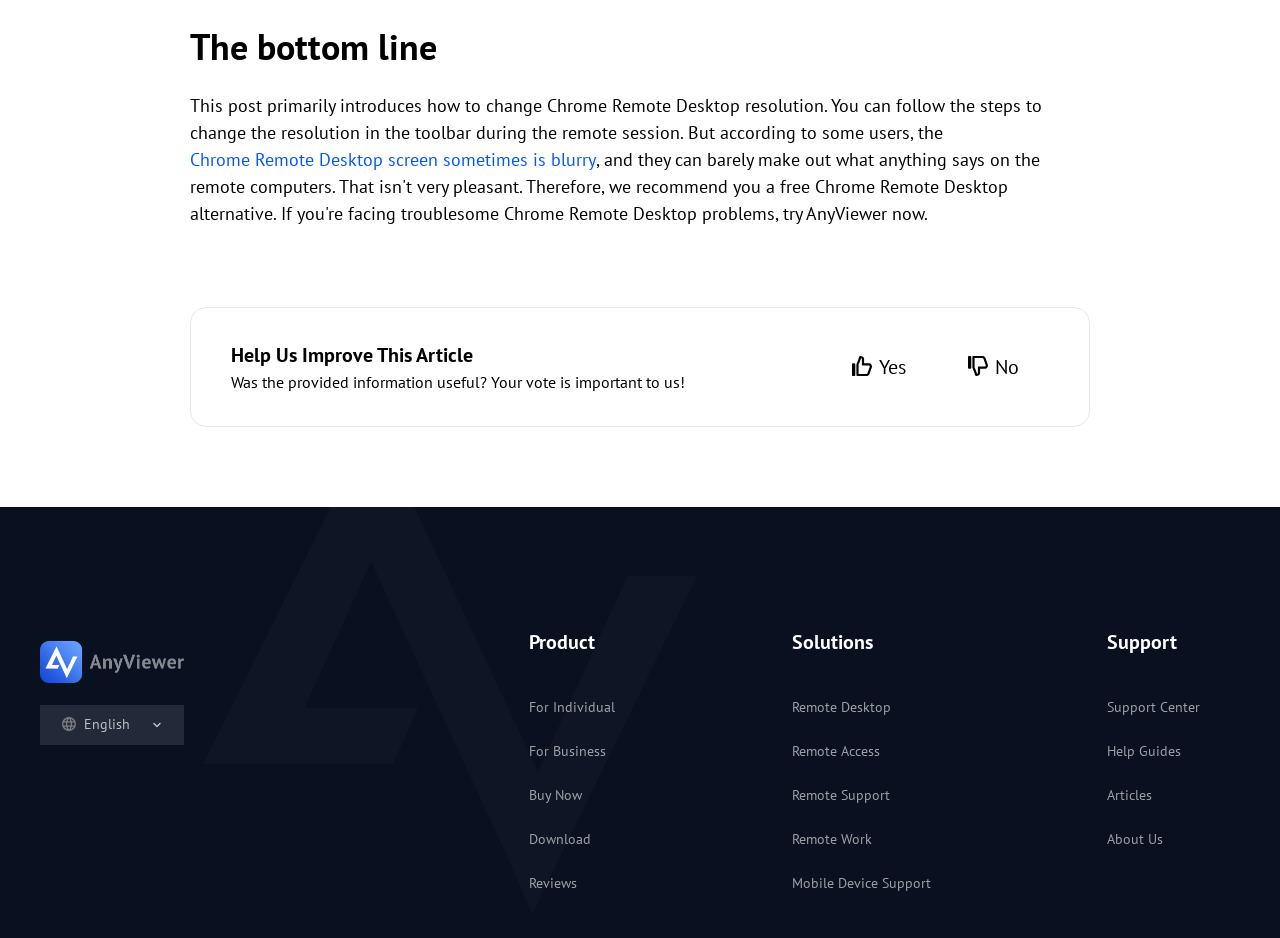Please locate the clickable area by providing the bounding box coordinates to follow this instruction: "Click on 'Yes' to vote".

[0.664, 0.376, 0.708, 0.408]